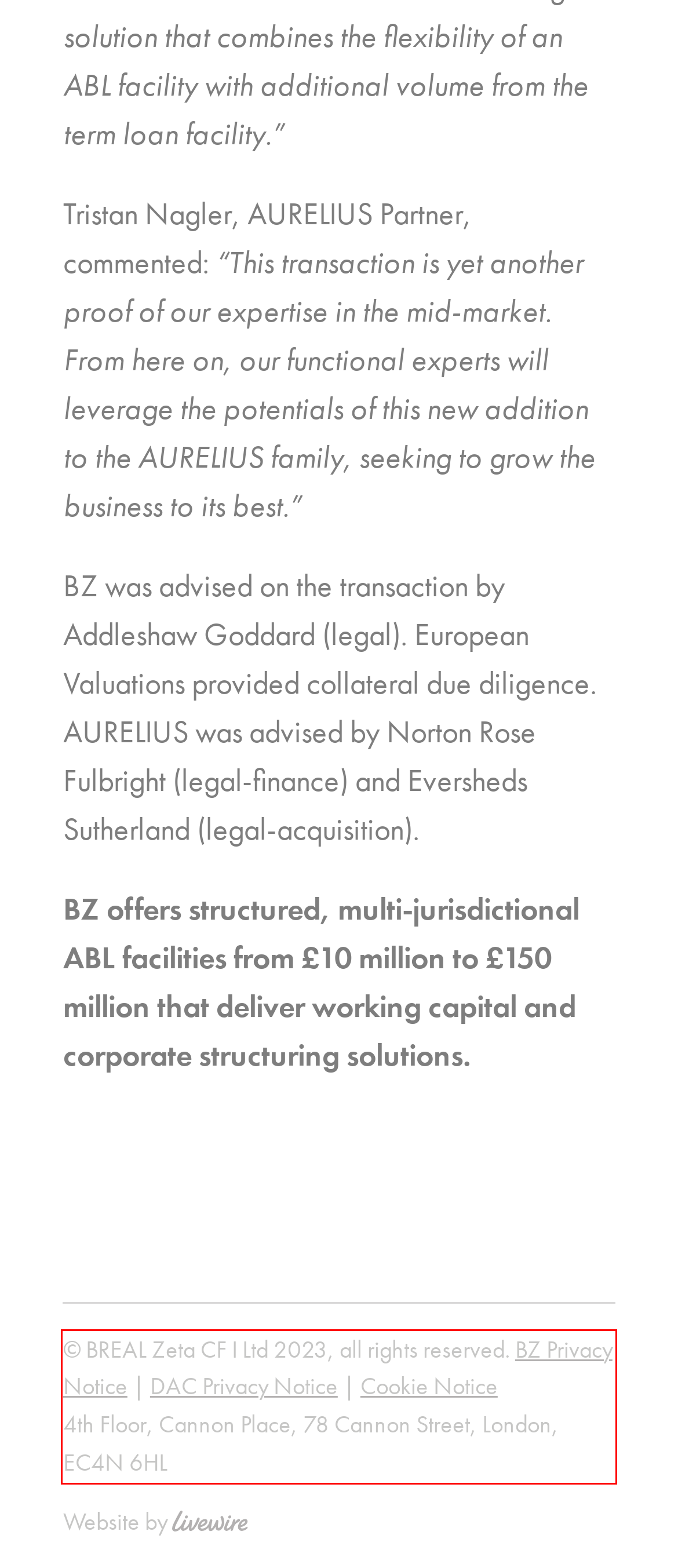Examine the webpage screenshot, find the red bounding box, and extract the text content within this marked area.

© BREAL Zeta CF I Ltd 2023, all rights reserved. BZ Privacy Notice | DAC Privacy Notice | Cookie Notice 4th Floor, Cannon Place, 78 Cannon Street, London, EC4N 6HL